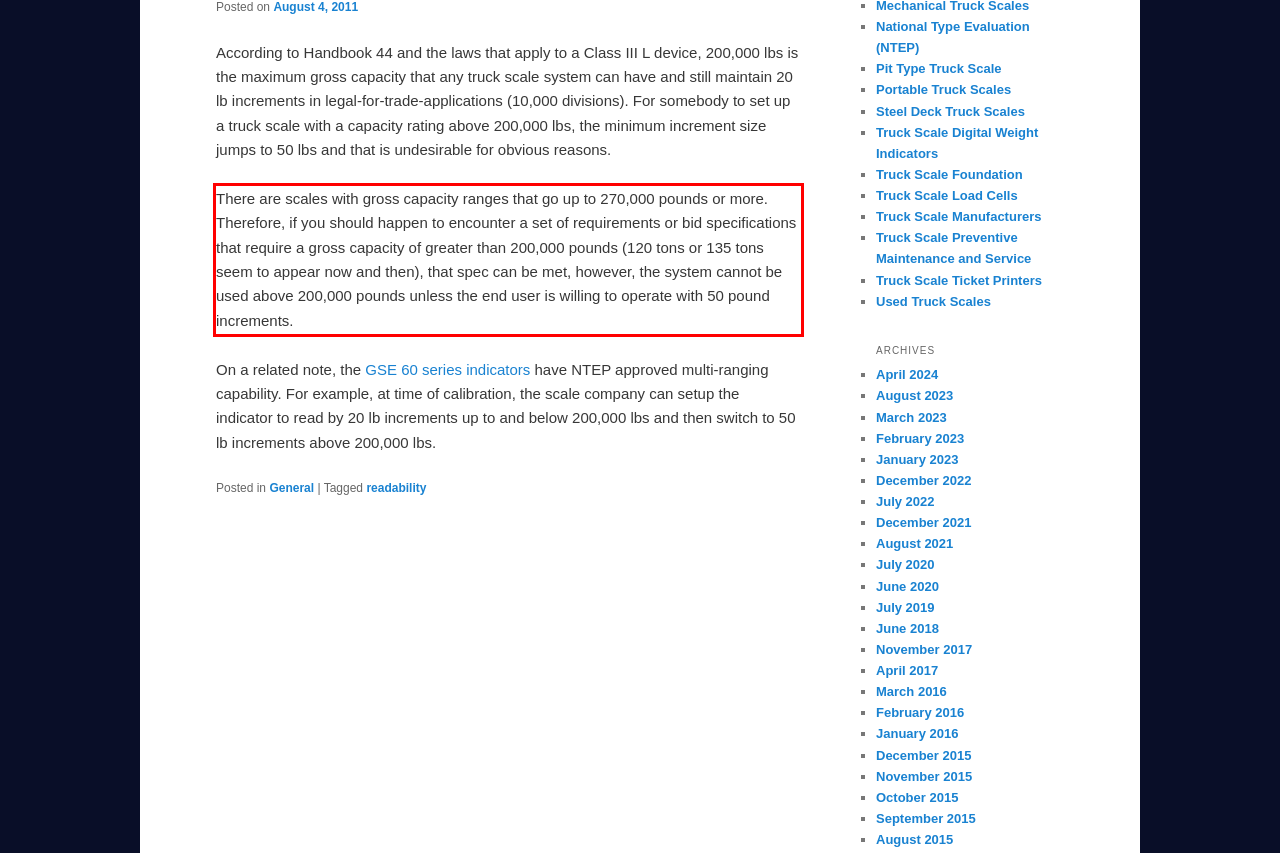Using the provided screenshot of a webpage, recognize and generate the text found within the red rectangle bounding box.

There are scales with gross capacity ranges that go up to 270,000 pounds or more. Therefore, if you should happen to encounter a set of requirements or bid specifications that require a gross capacity of greater than 200,000 pounds (120 tons or 135 tons seem to appear now and then), that spec can be met, however, the system cannot be used above 200,000 pounds unless the end user is willing to operate with 50 pound increments.